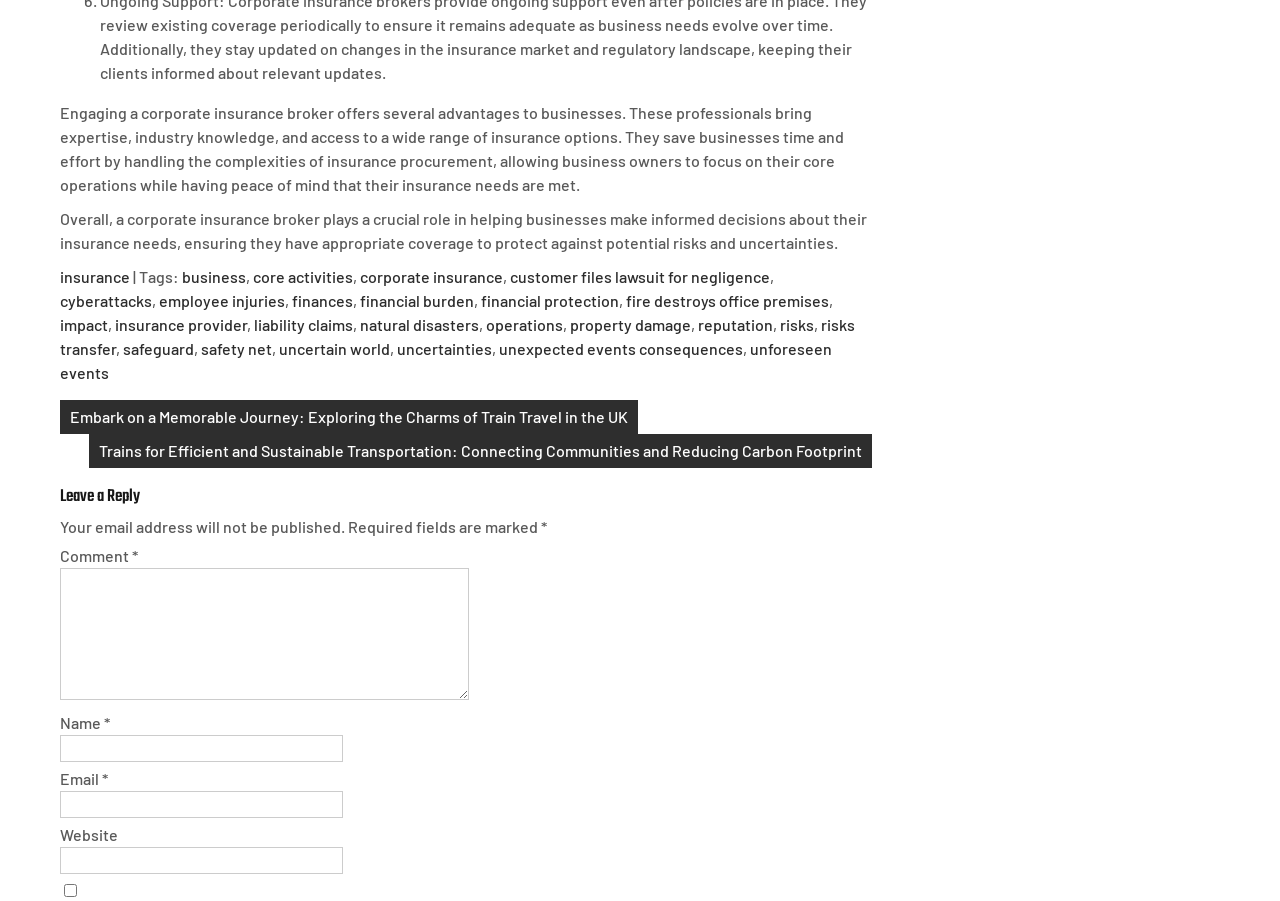Provide your answer in a single word or phrase: 
What is required to leave a reply on this webpage?

Name, email, and comment